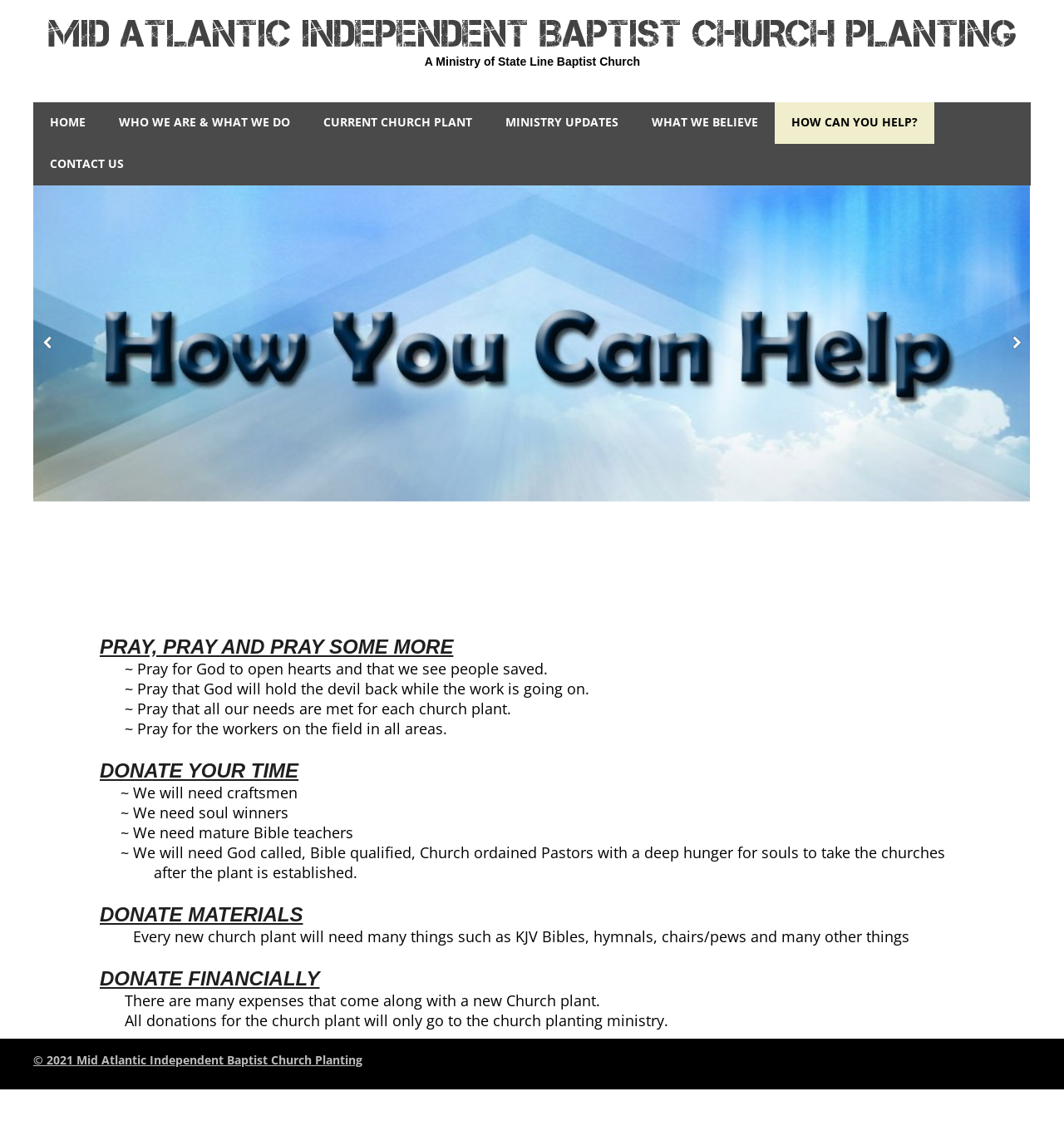Can you provide the bounding box coordinates for the element that should be clicked to implement the instruction: "Click on the HOME link"?

None